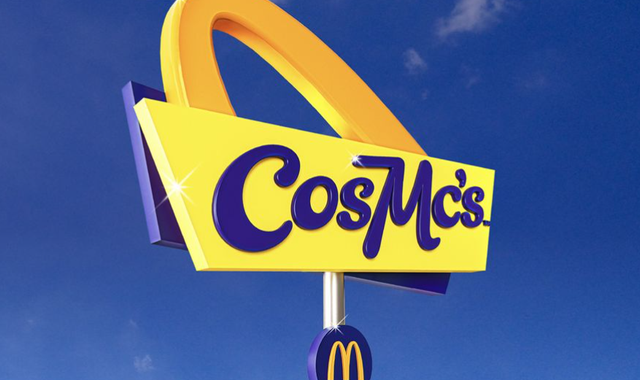Utilize the details in the image to give a detailed response to the question: What is the shape of the distinctive element on top of the sign?

The caption describes the distinctive element on top of the sign as an 'arched element', which is reminiscent of McDonald's famous branding. This suggests that the element has a curved or arched shape.